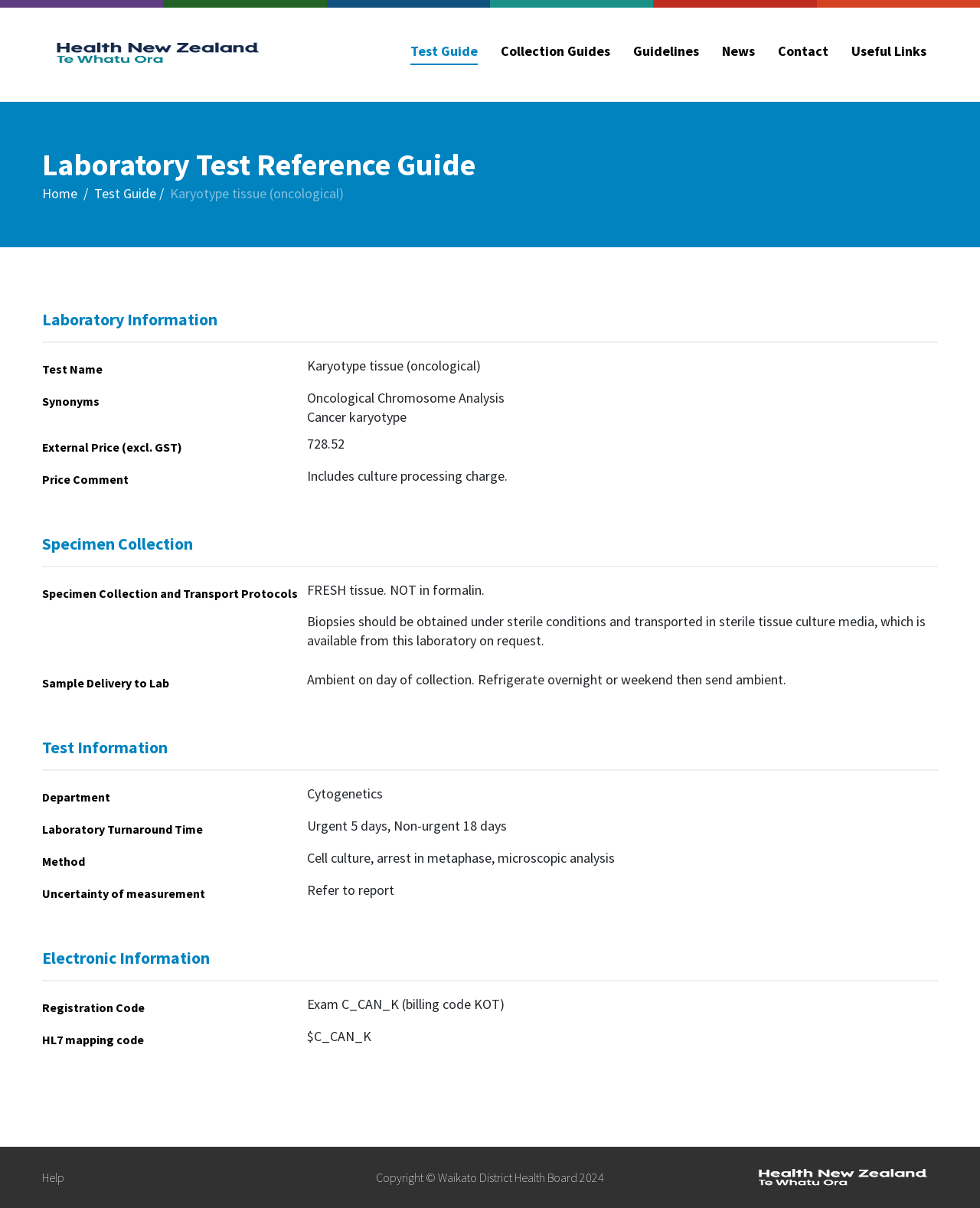What is the price of the test excluding GST?
Refer to the screenshot and respond with a concise word or phrase.

728.52